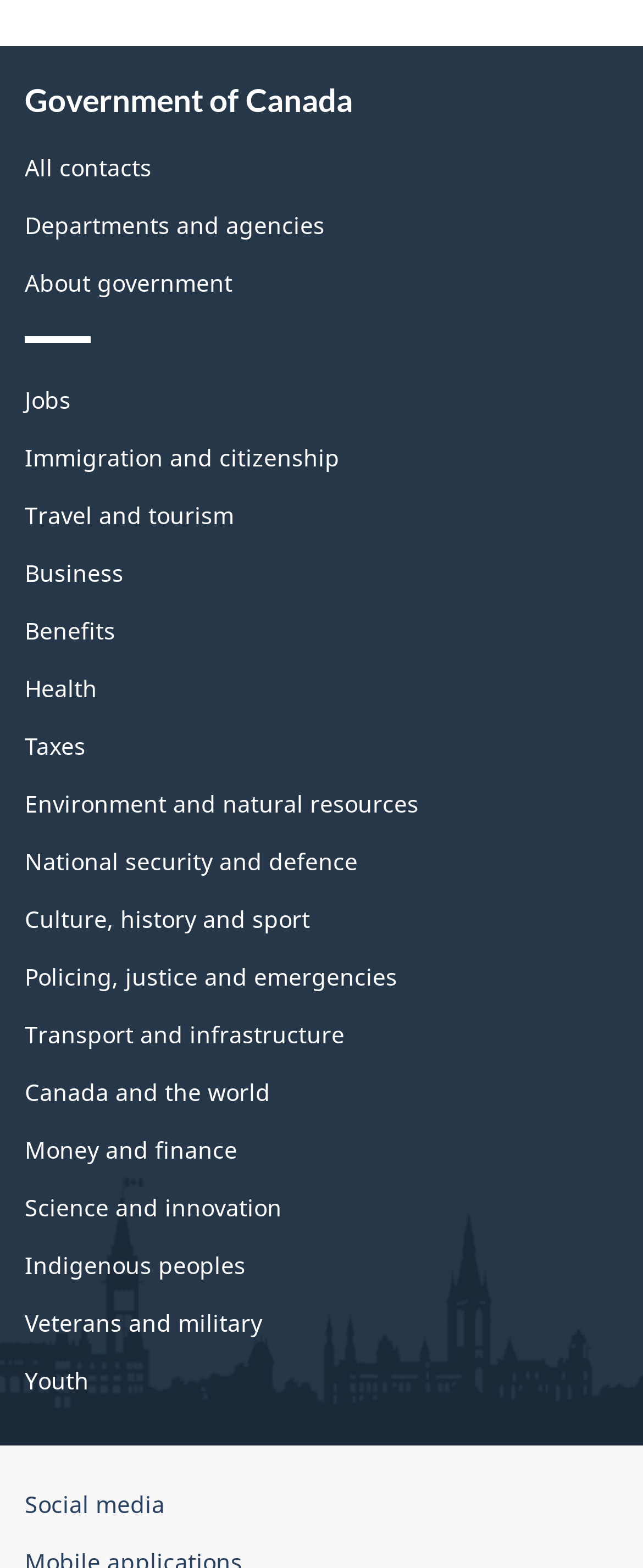What is the topic of the link 'Environment and natural resources'?
Please provide a detailed and thorough answer to the question.

The link 'Environment and natural resources' suggests that it is related to environmental issues, conservation, or natural resource management.